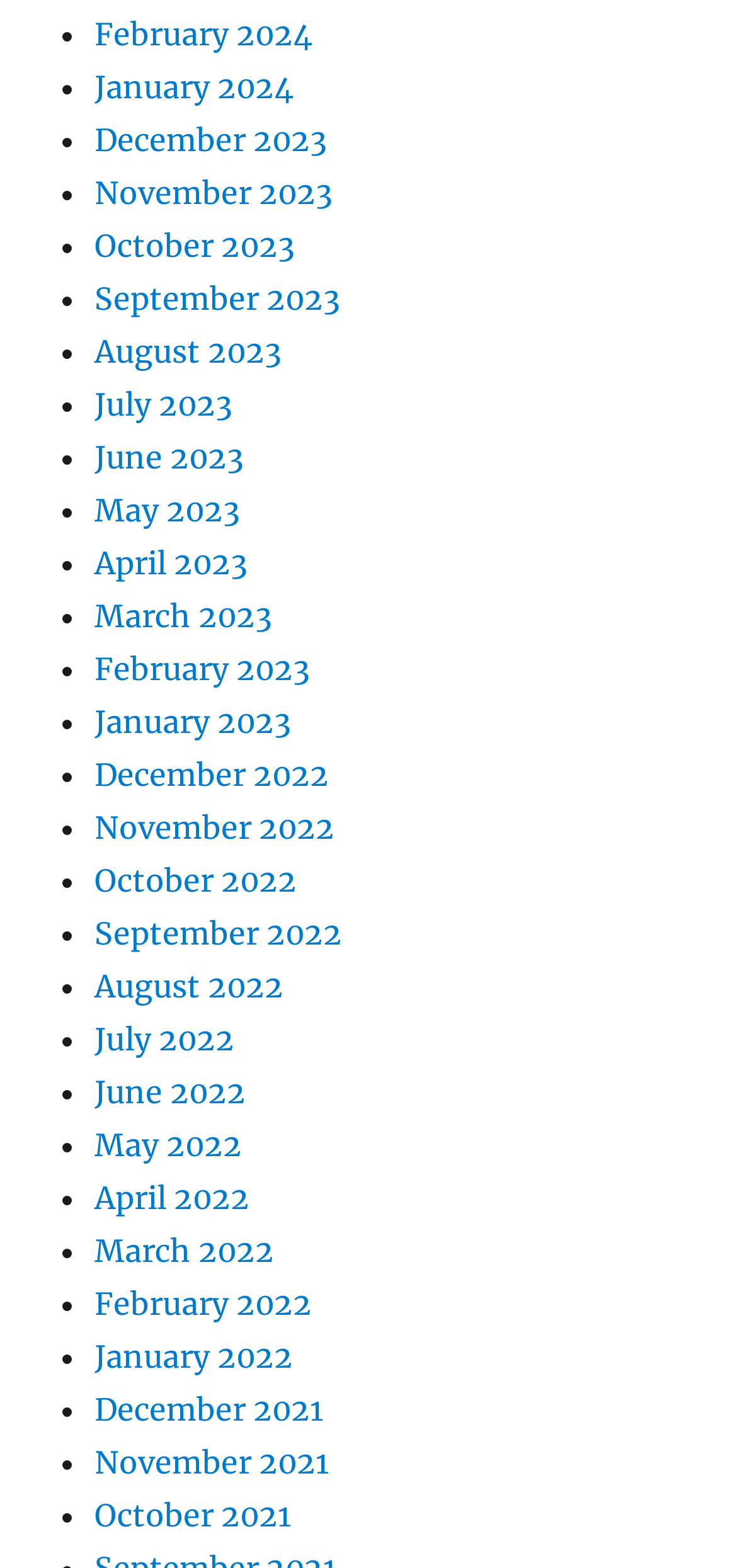Are the months listed in alphabetical order?
Please provide a detailed and thorough answer to the question.

The months are not listed in alphabetical order. Instead, they are listed in reverse chronological order, with the most recent month first and the earliest month last.